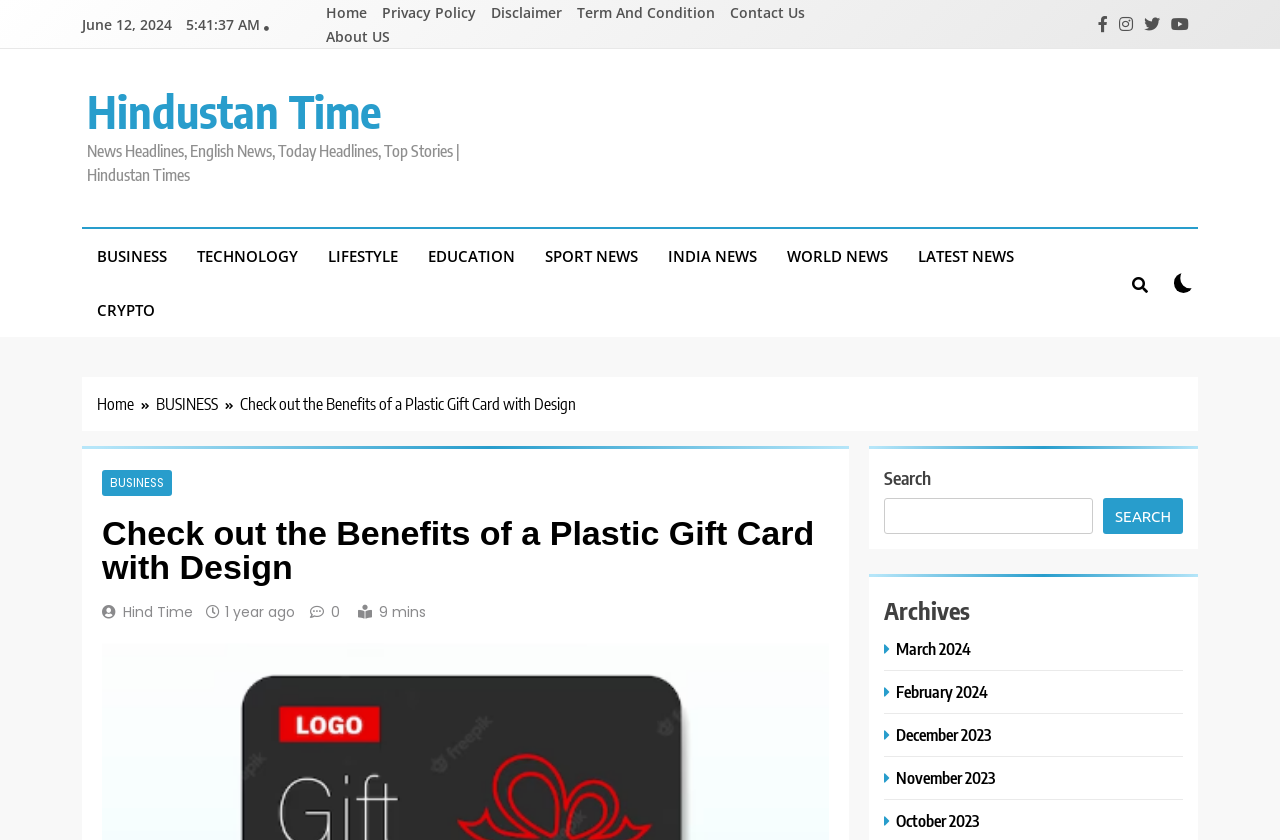Refer to the image and provide a thorough answer to this question:
What are the categories of news on this webpage?

I found the categories of news by looking at the links on the webpage, which include 'BUSINESS', 'TECHNOLOGY', 'LIFESTYLE', 'EDUCATION', 'SPORT NEWS', 'INDIA NEWS', 'WORLD NEWS', 'LATEST NEWS', and 'CRYPTO'.